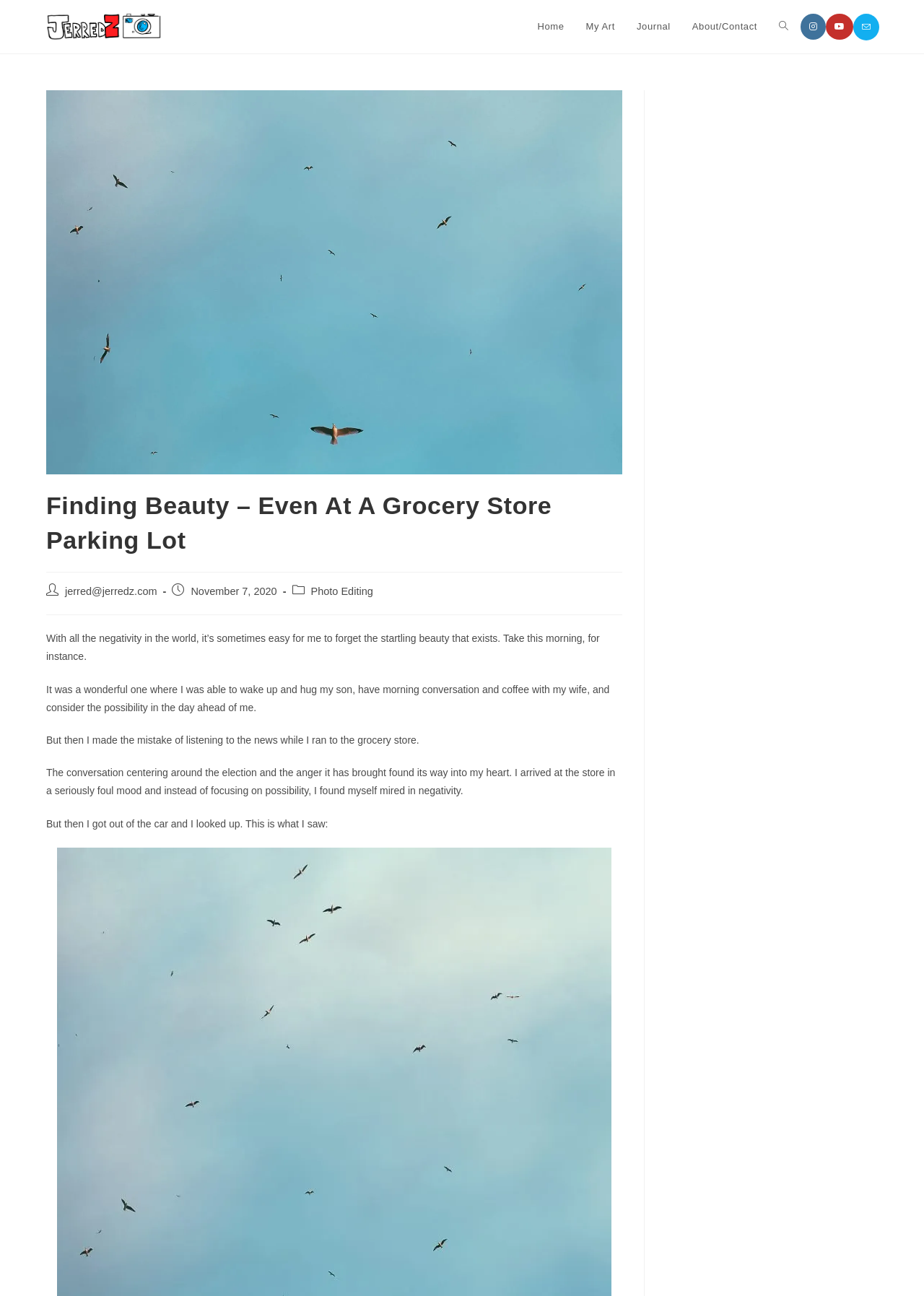Extract the bounding box coordinates of the UI element described: "My Art". Provide the coordinates in the format [left, top, right, bottom] with values ranging from 0 to 1.

[0.622, 0.0, 0.677, 0.041]